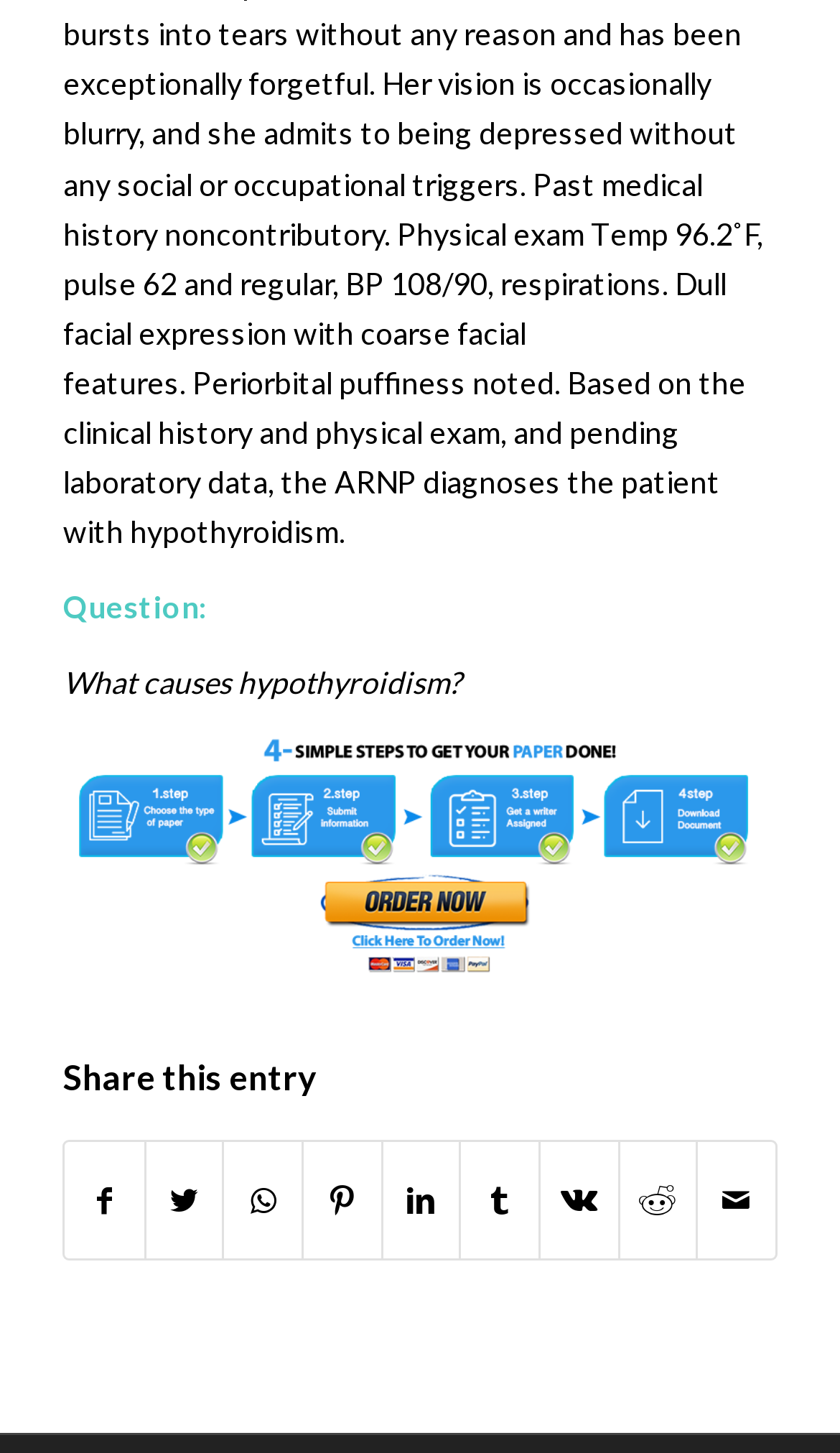Specify the bounding box coordinates for the region that must be clicked to perform the given instruction: "Click the share link".

[0.075, 0.654, 0.925, 0.68]